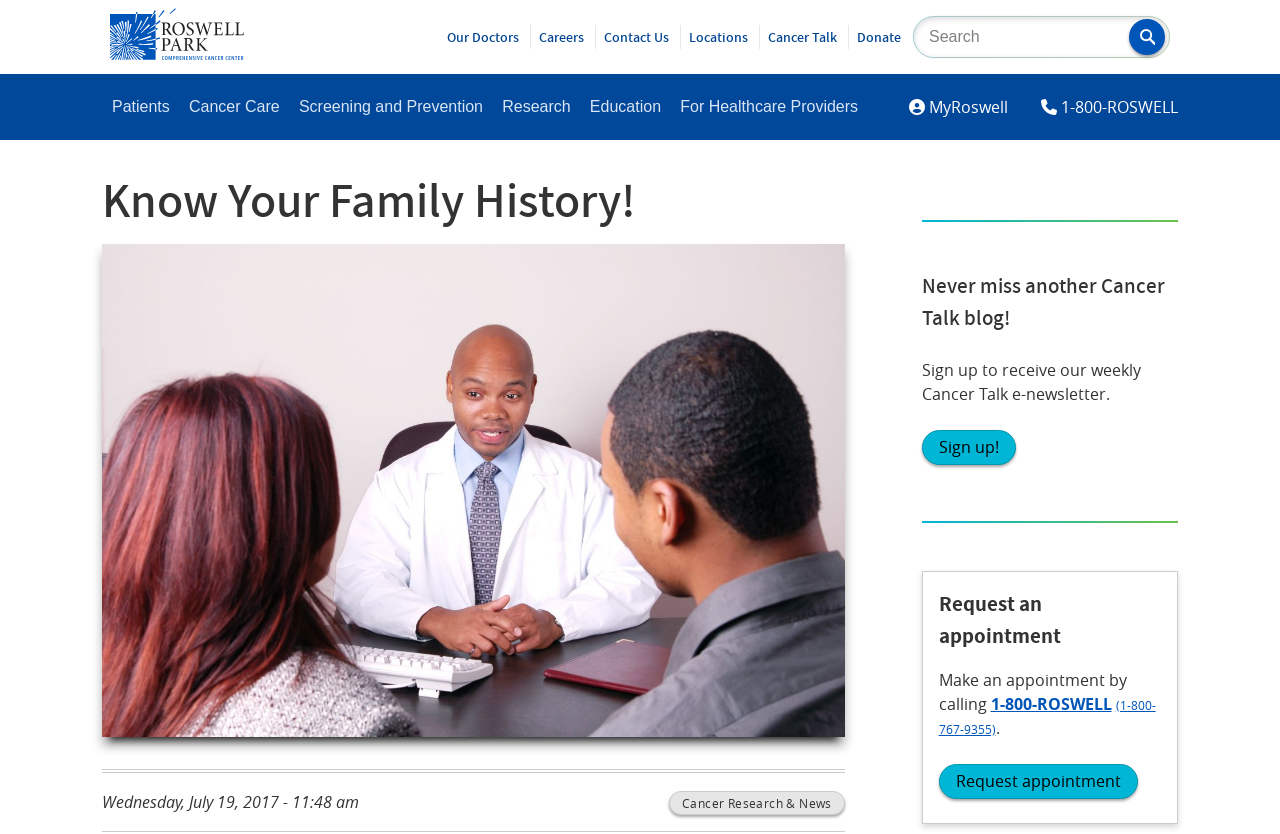Determine the bounding box coordinates (top-left x, top-left y, bottom-right x, bottom-right y) of the UI element described in the following text: Cancer Talk

[0.6, 0.034, 0.654, 0.055]